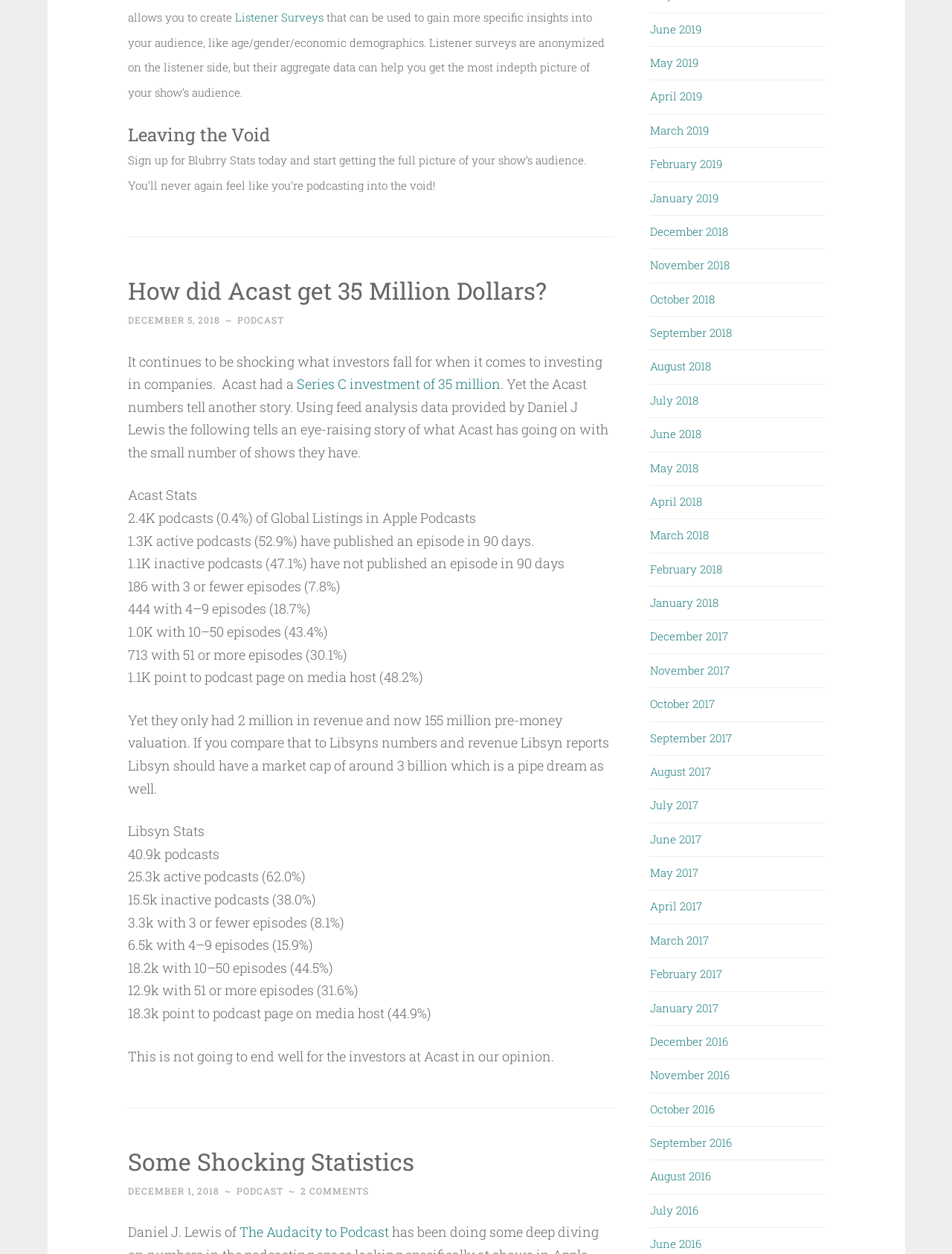Provide the bounding box coordinates of the section that needs to be clicked to accomplish the following instruction: "Learn more about the COVID-19 digital contact tracing app."

None